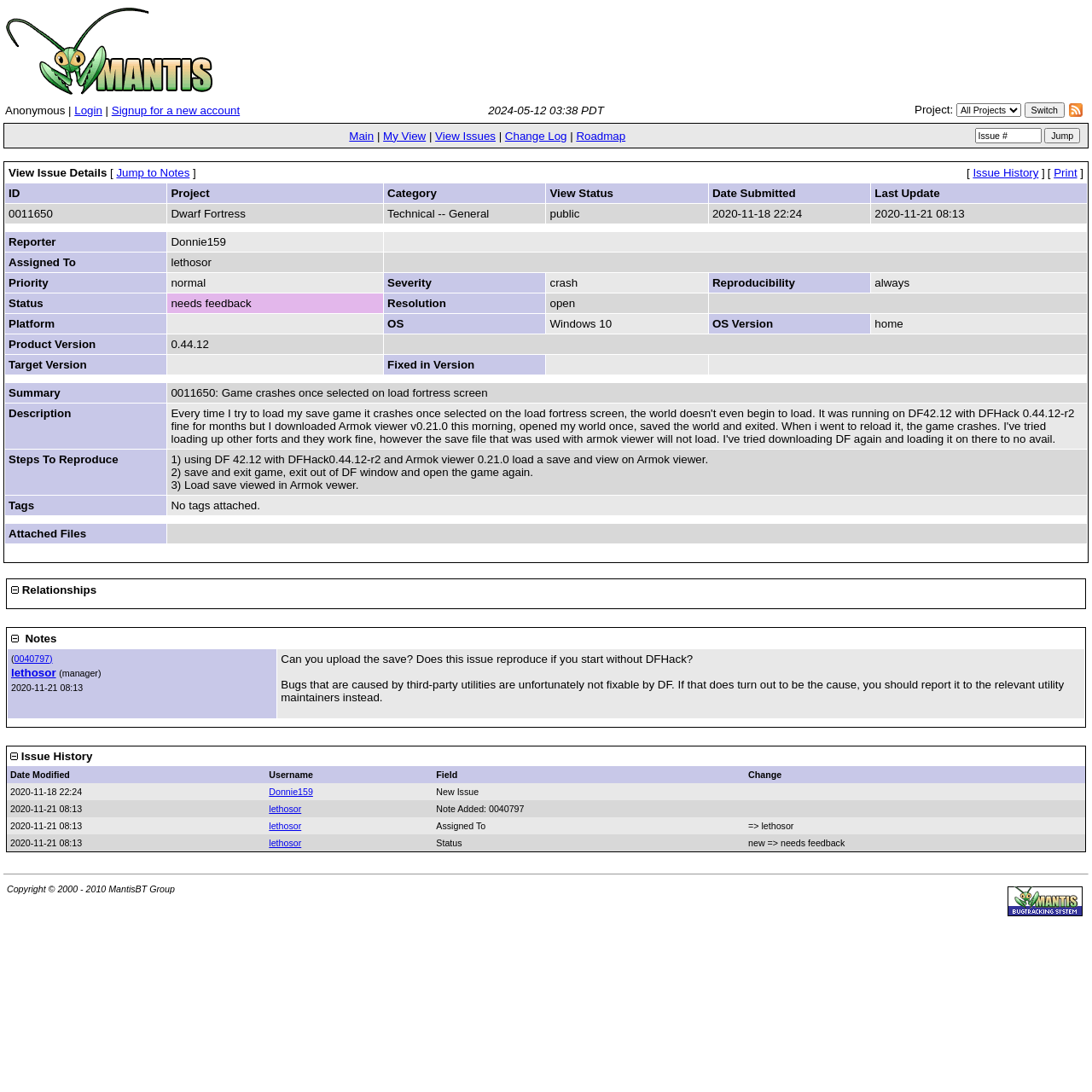Use one word or a short phrase to answer the question provided: 
What is the status of the issue?

needs feedback